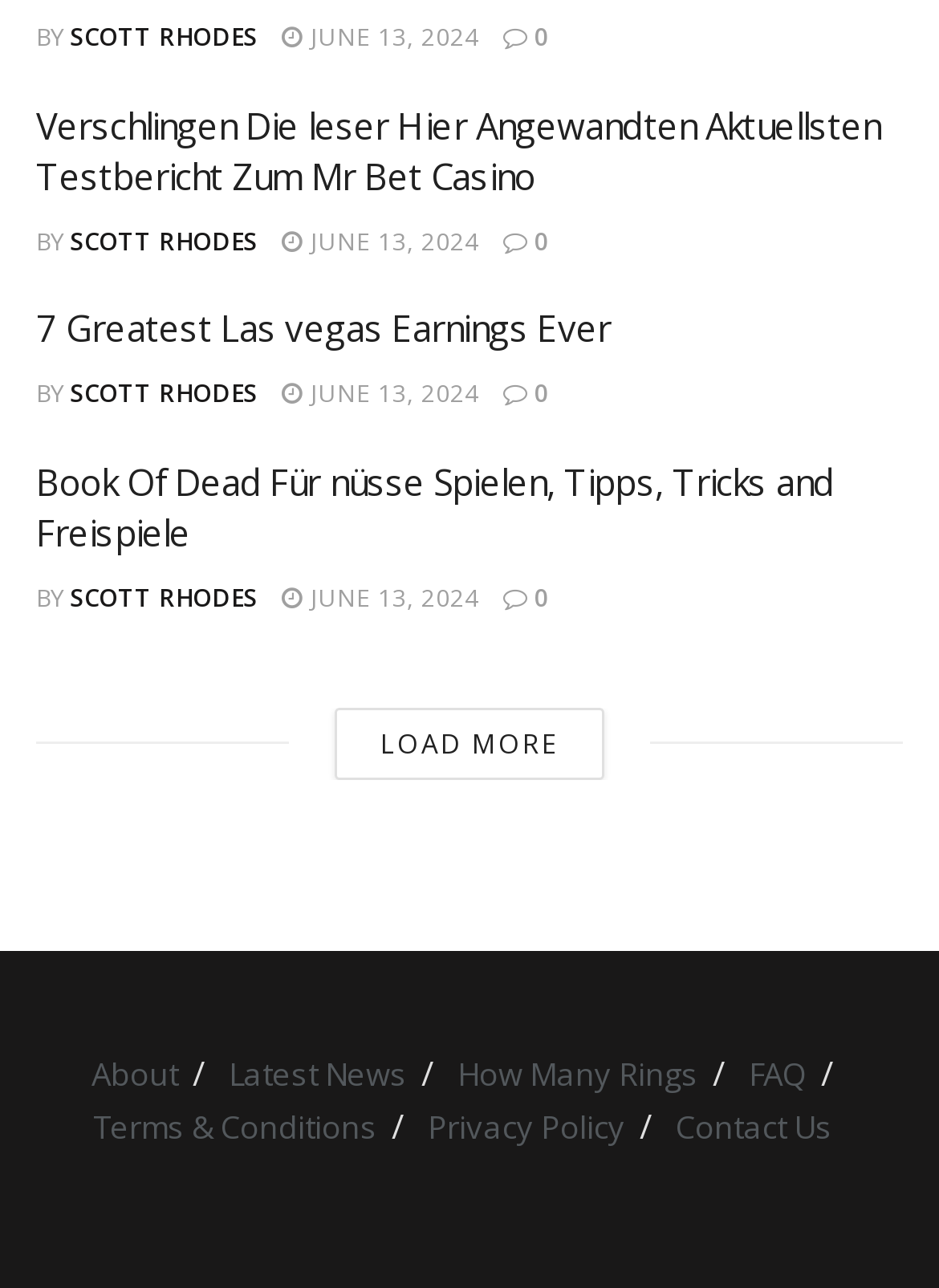What are the main categories available on the webpage?
Using the image as a reference, answer the question with a short word or phrase.

About, Latest News, How Many Rings, FAQ, etc.